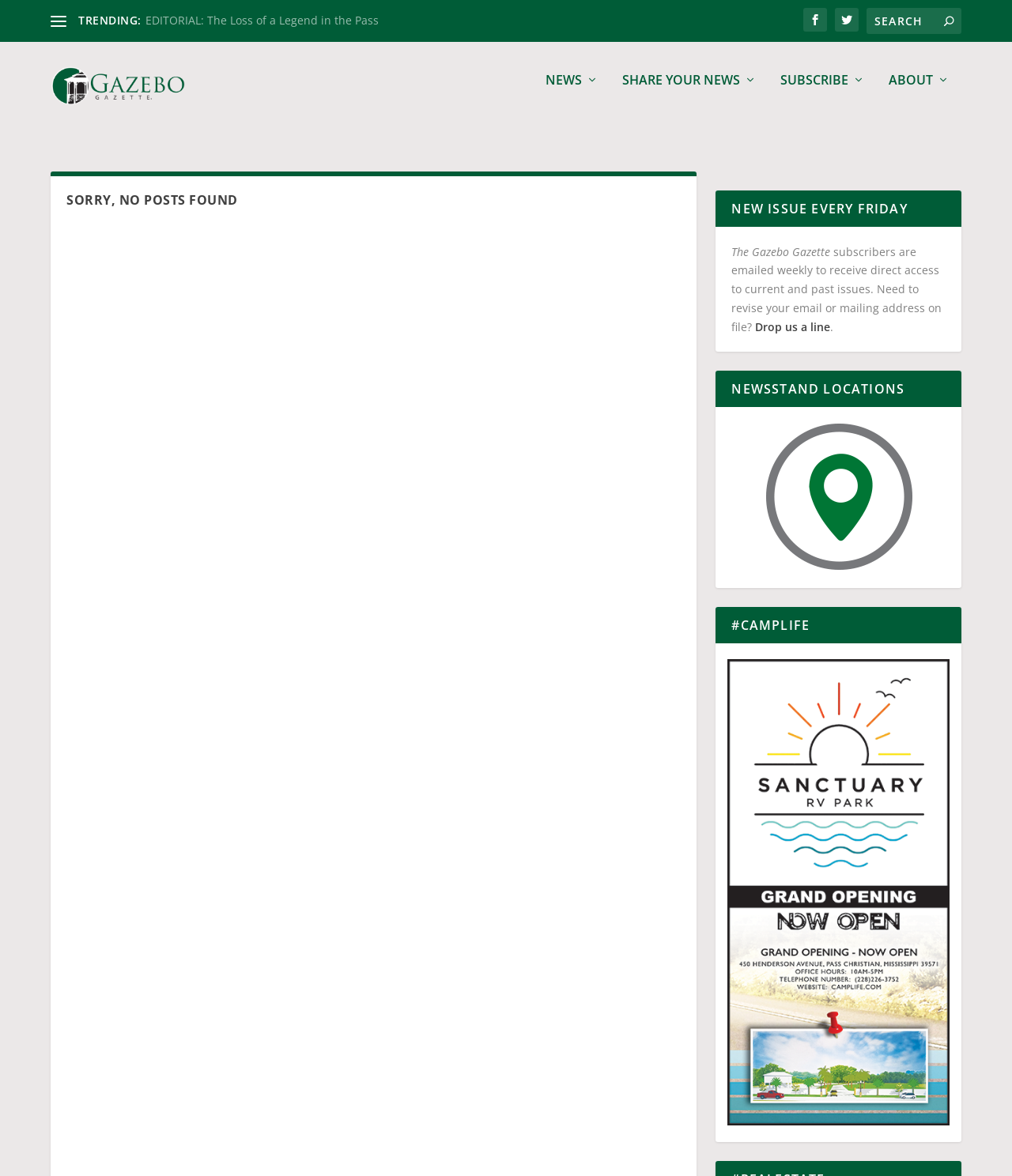Using the given element description, provide the bounding box coordinates (top-left x, top-left y, bottom-right x, bottom-right y) for the corresponding UI element in the screenshot: name="s" placeholder="Search" title="Search for:"

[0.0, 0.375, 0.138, 0.389]